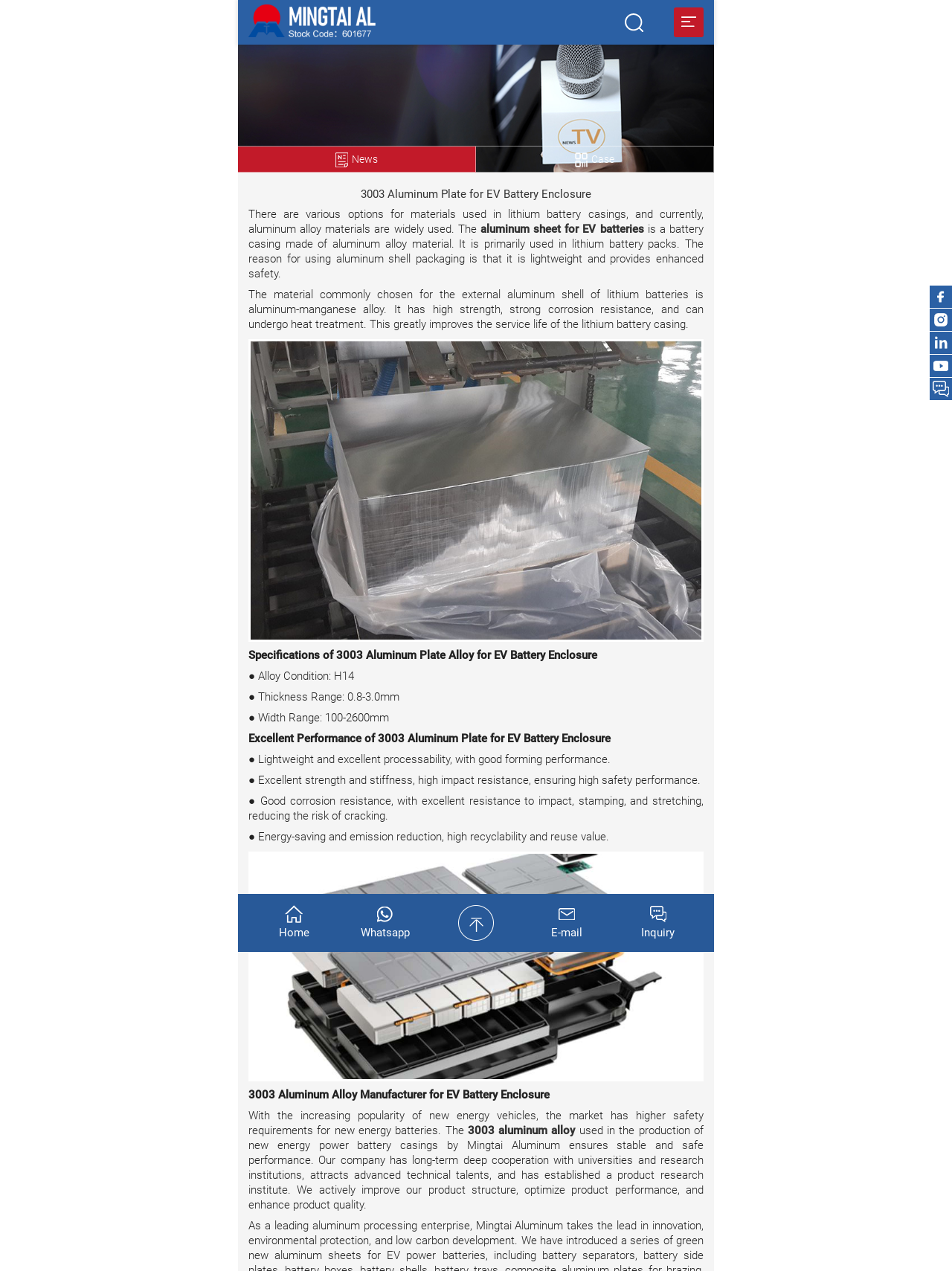Please identify the bounding box coordinates of the clickable element to fulfill the following instruction: "Learn about cases". The coordinates should be four float numbers between 0 and 1, i.e., [left, top, right, bottom].

[0.604, 0.12, 0.645, 0.13]